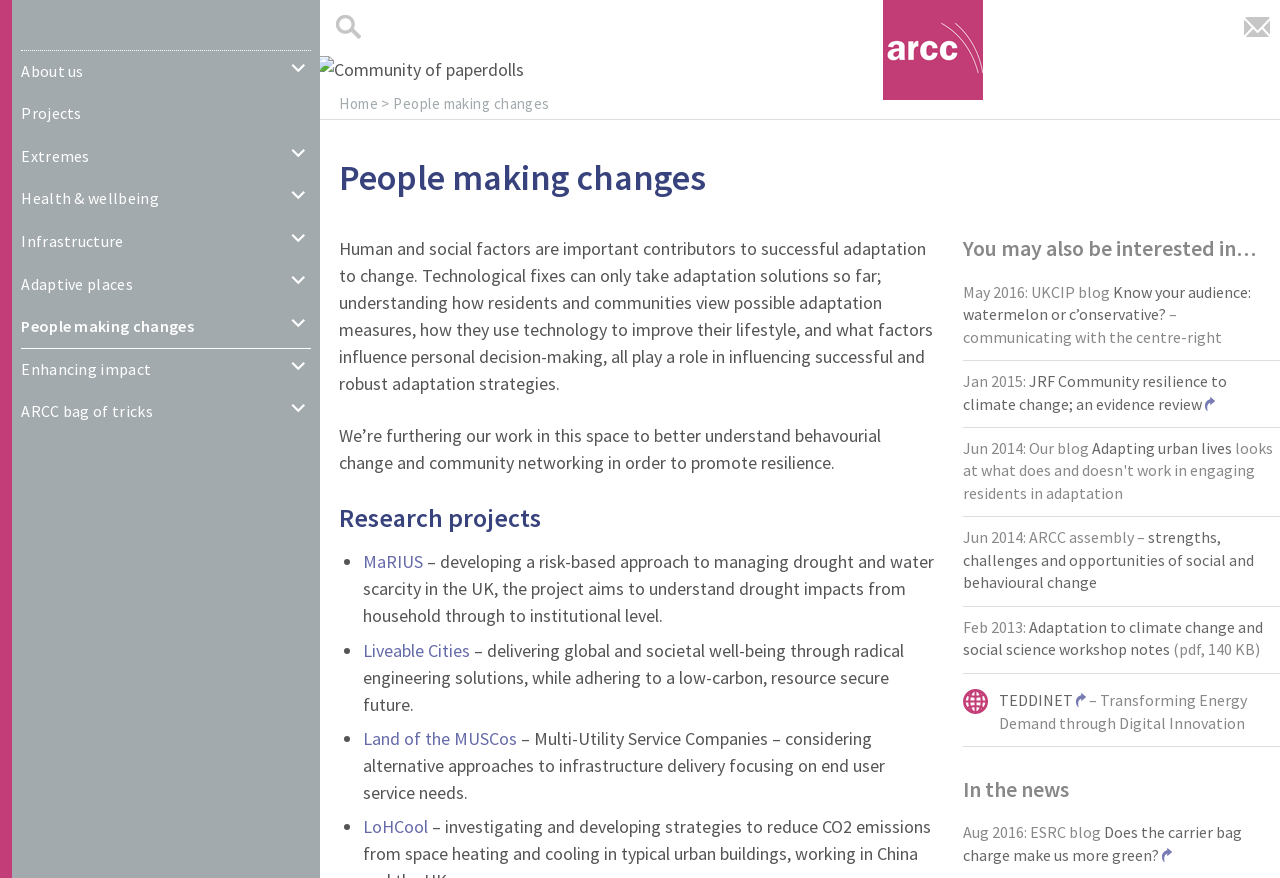Show the bounding box coordinates for the HTML element described as: "Infrastructure".

[0.017, 0.251, 0.243, 0.3]